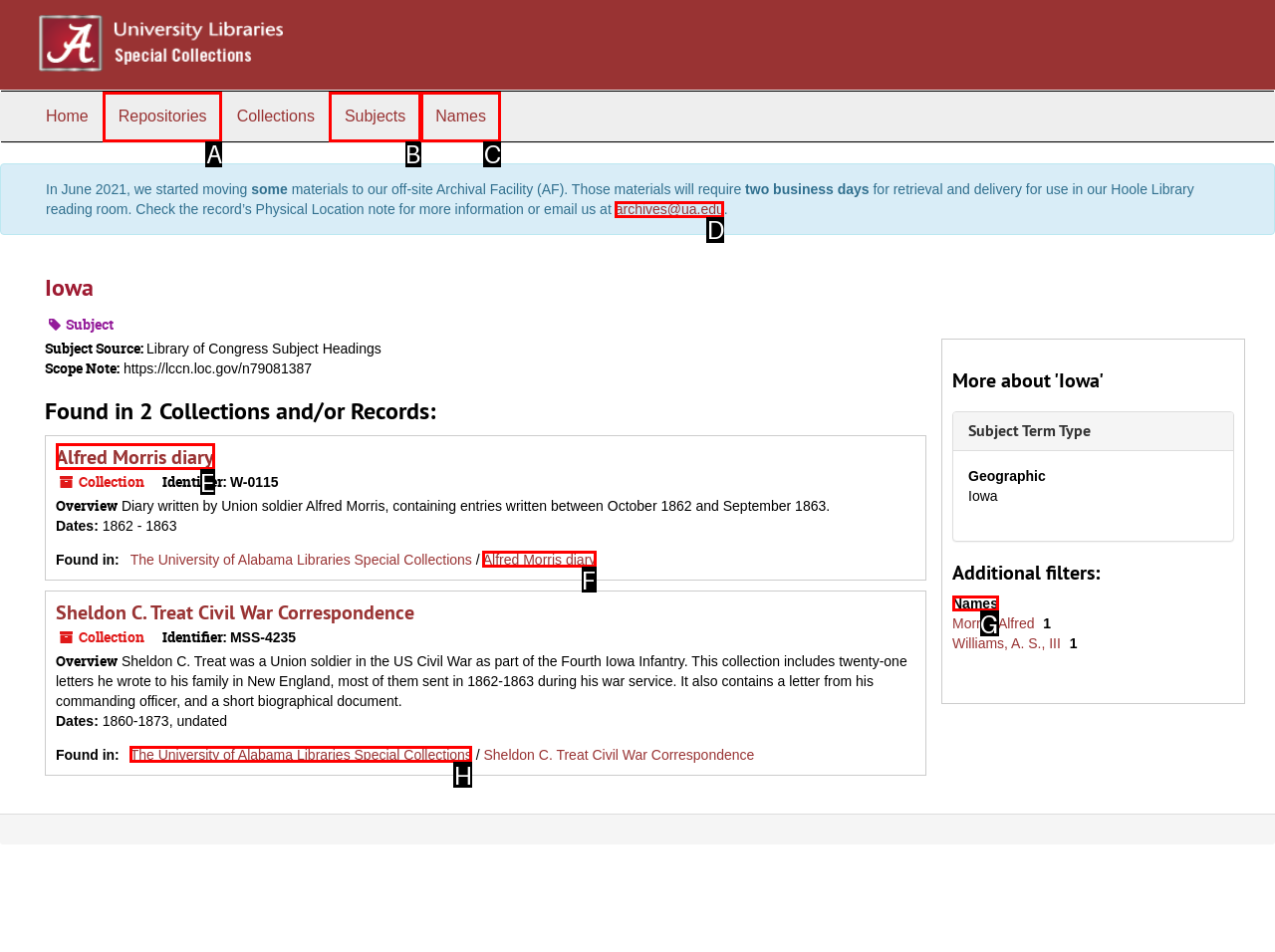Which option should be clicked to complete this task: Filter by 'Names'
Reply with the letter of the correct choice from the given choices.

G